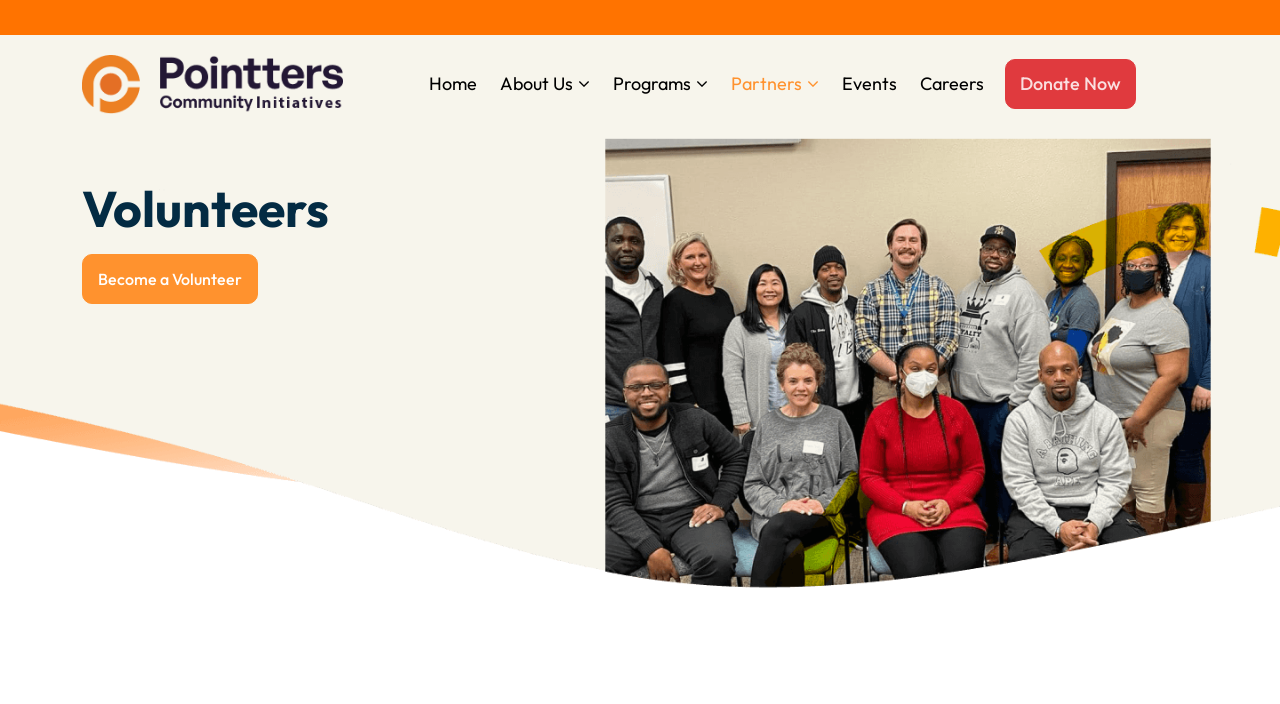Please identify the bounding box coordinates of the element that needs to be clicked to execute the following command: "become a volunteer". Provide the bounding box using four float numbers between 0 and 1, formatted as [left, top, right, bottom].

[0.064, 0.36, 0.202, 0.431]